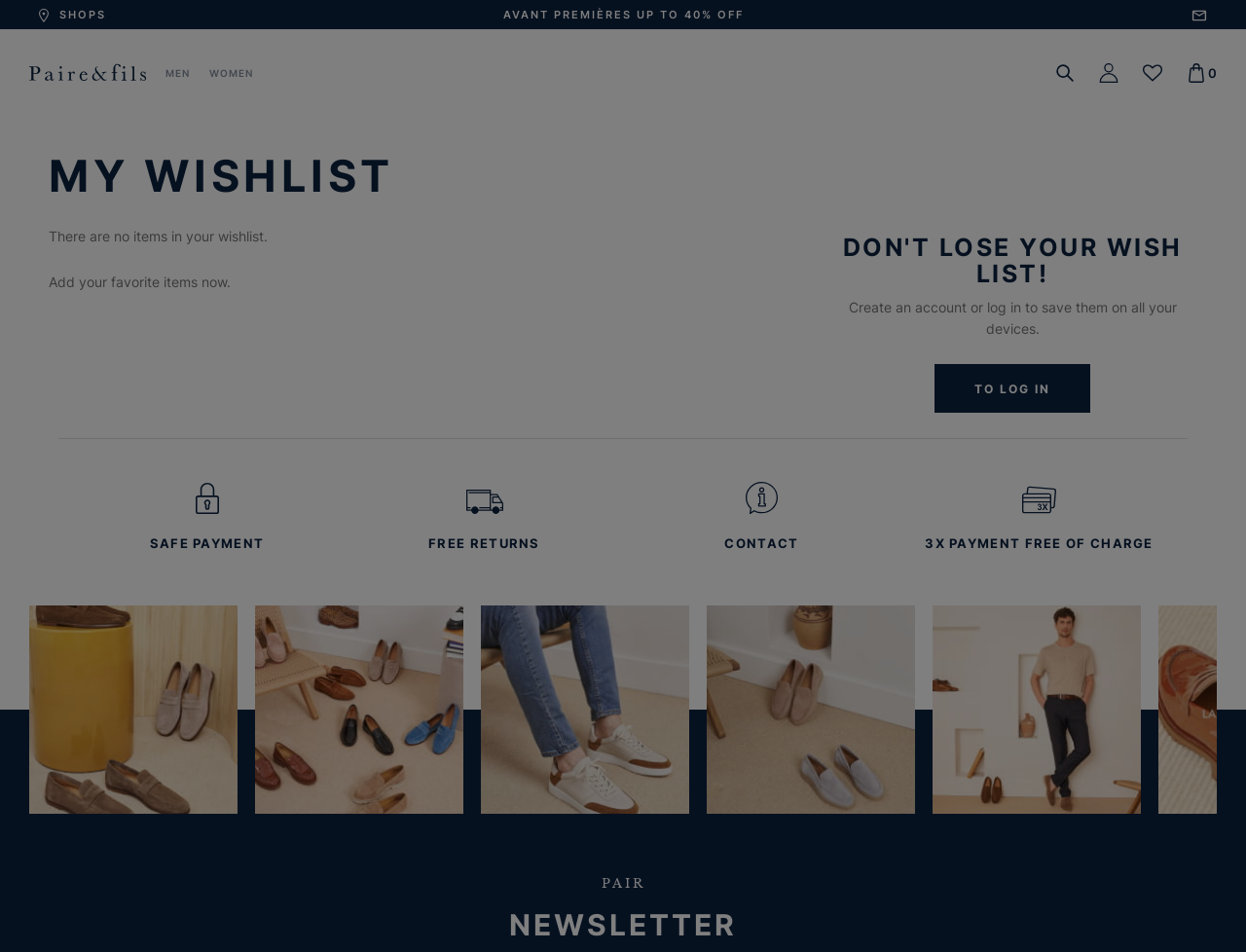What is the policy for returns on this website?
Offer a detailed and exhaustive answer to the question.

The webpage mentions 'FREE RETURNS' as one of its features, indicating that returns are free of charge on this website.